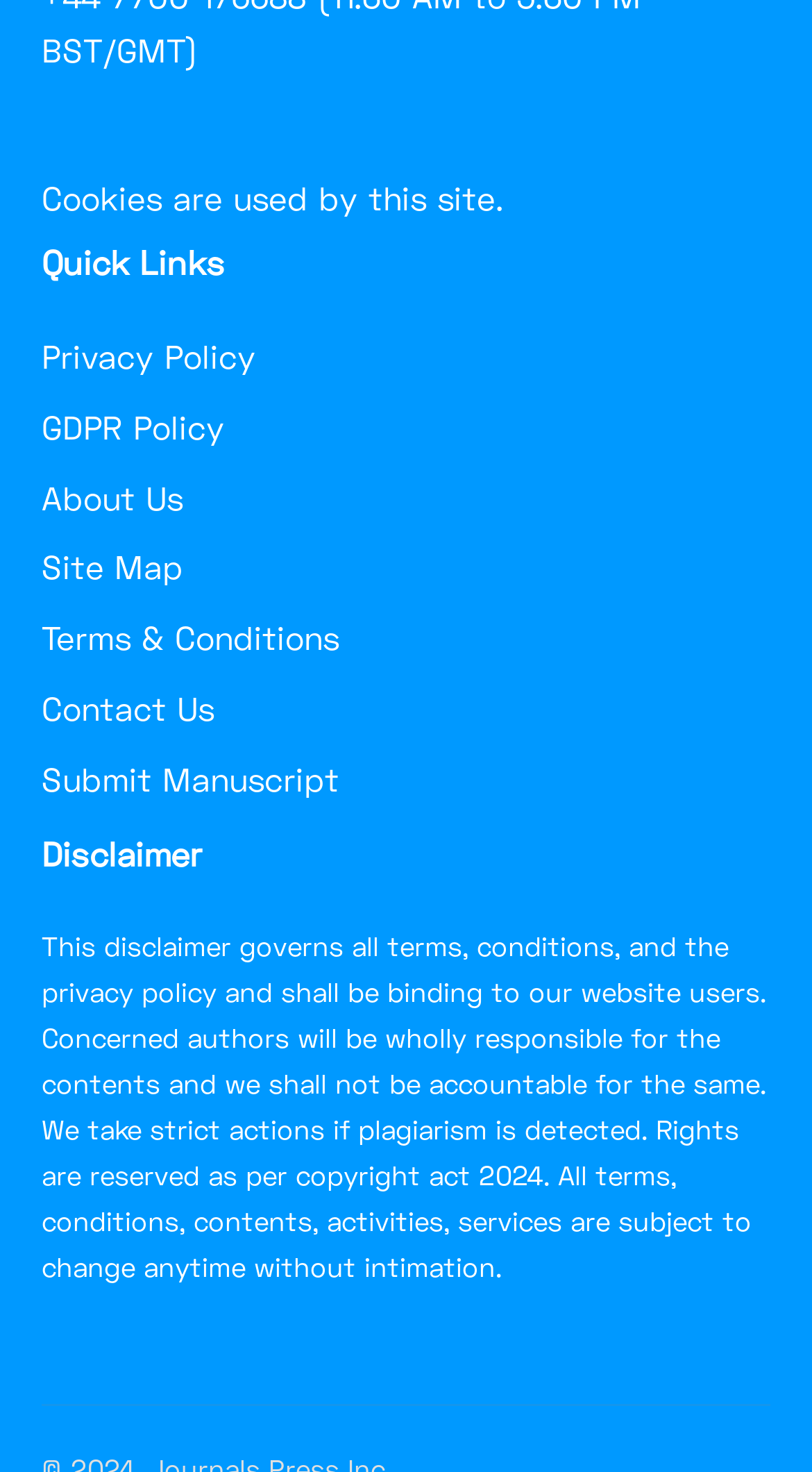What is reserved as per the copyright act 2024?
Please look at the screenshot and answer in one word or a short phrase.

Rights